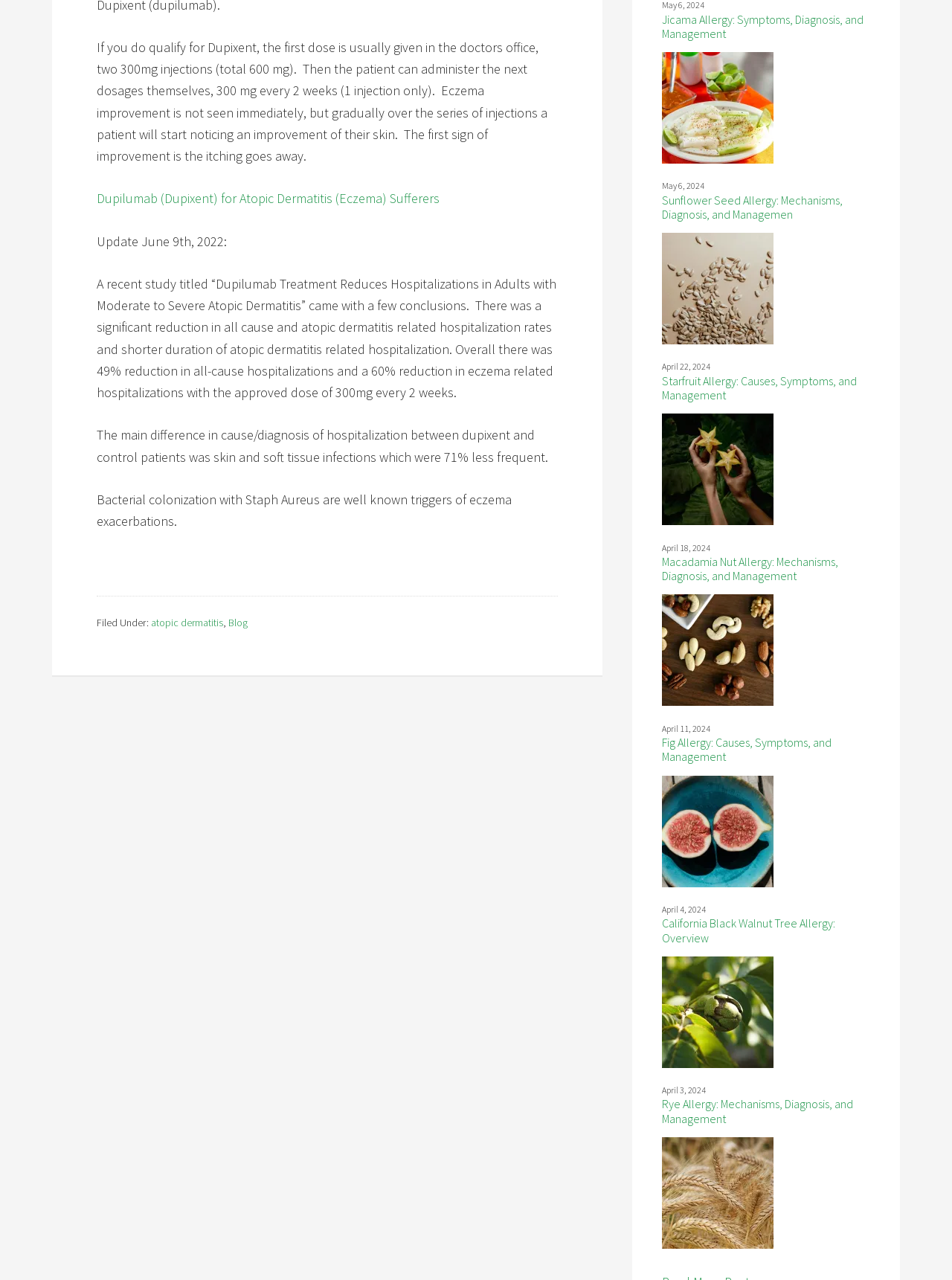Given the element description "atopic dermatitis", identify the bounding box of the corresponding UI element.

[0.159, 0.481, 0.234, 0.491]